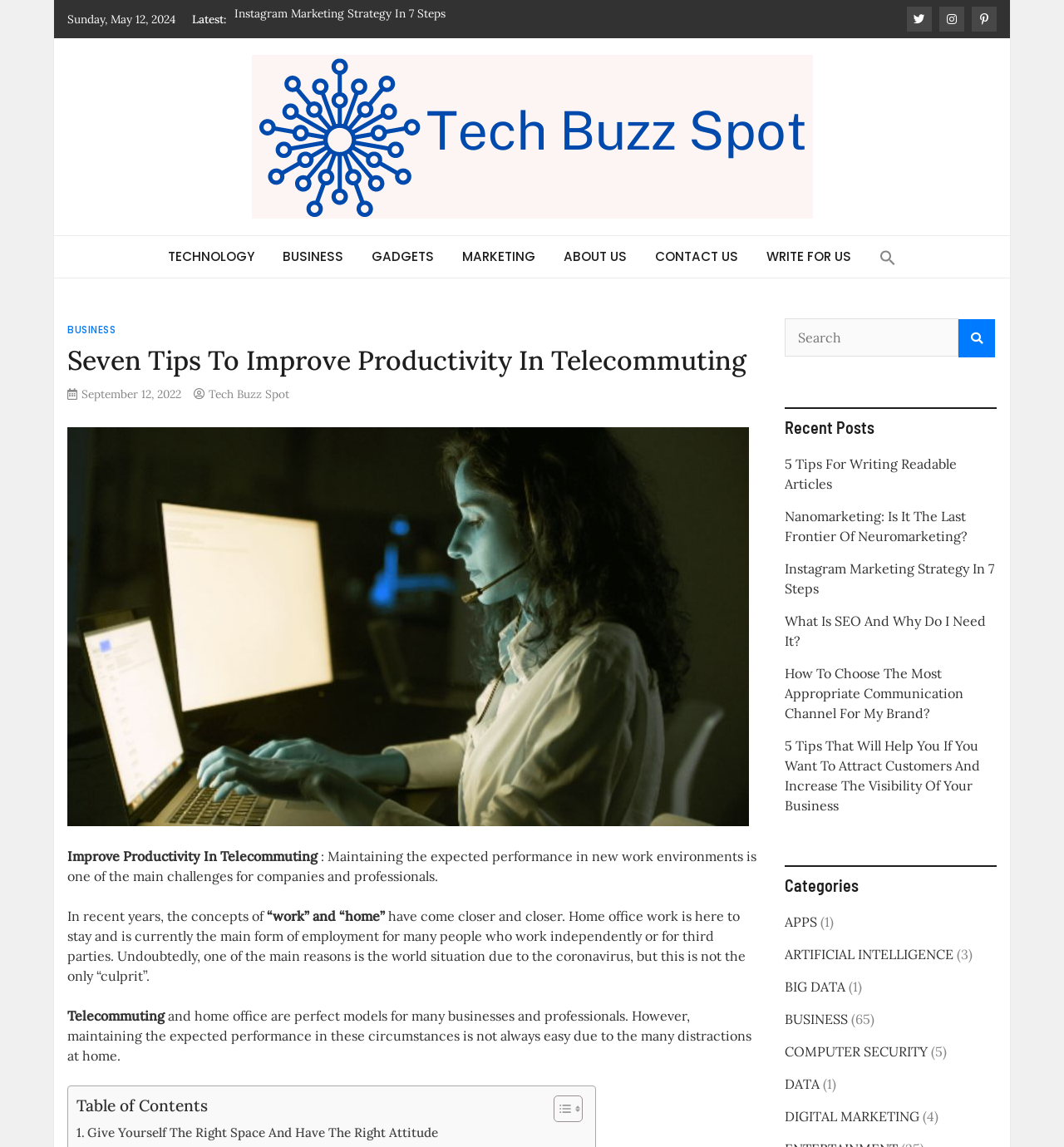What is the date displayed at the top of the webpage?
Provide a detailed answer to the question using information from the image.

I found the date 'Sunday, May 12, 2024' at the top of the webpage, which is displayed as a static text element.